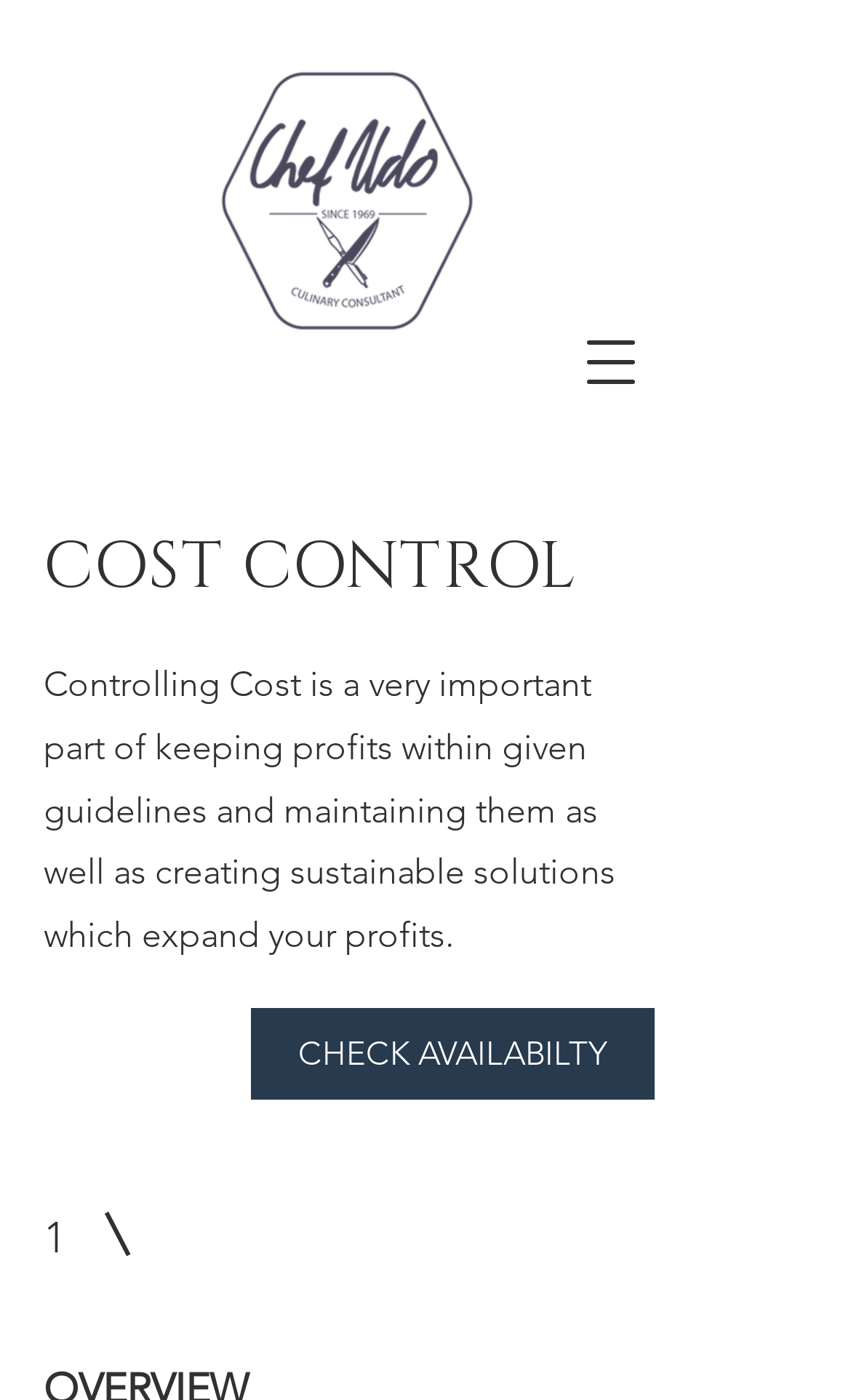What is the logo of the company?
Give a single word or phrase answer based on the content of the image.

Mauve logo